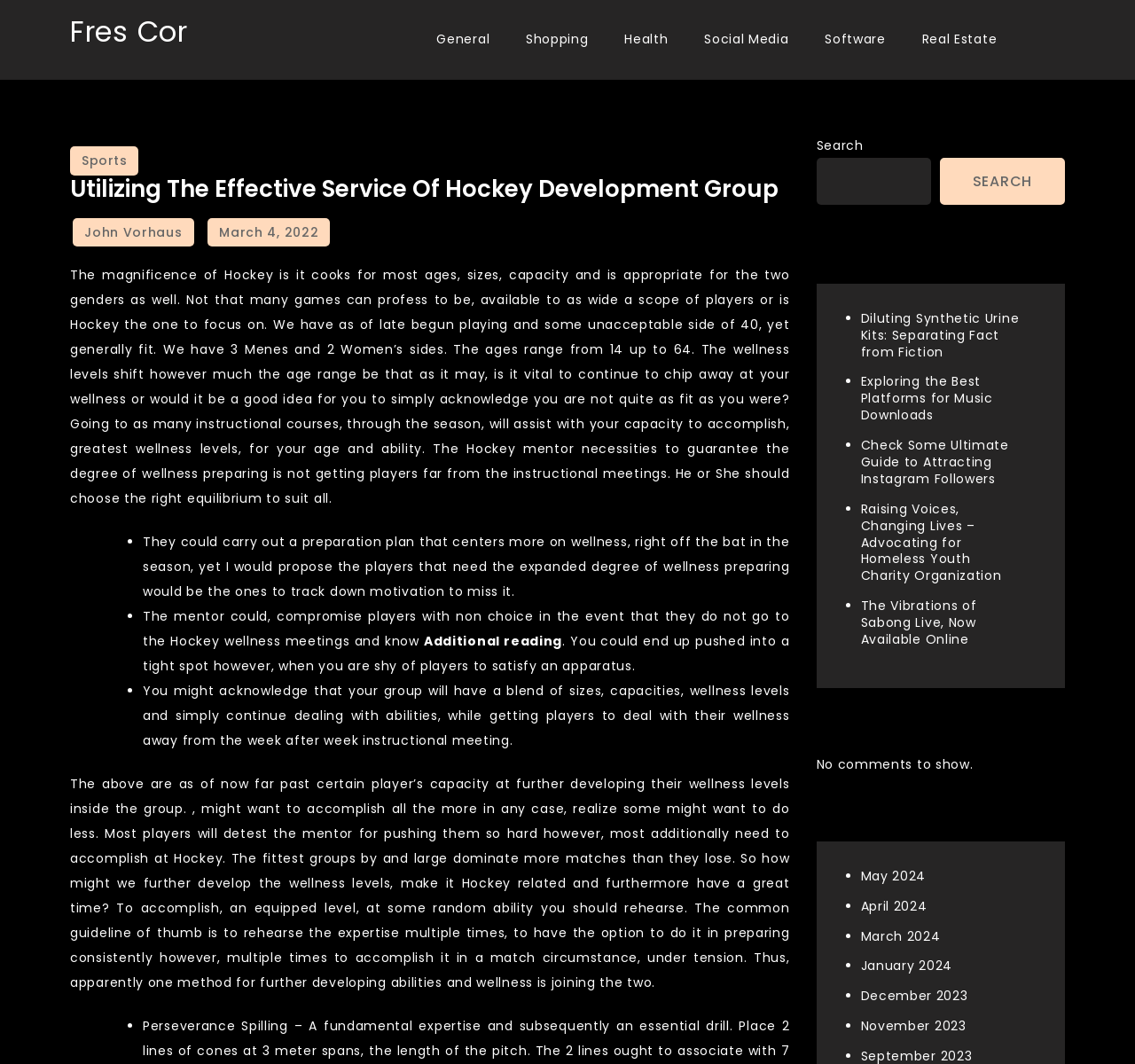Determine the bounding box coordinates of the area to click in order to meet this instruction: "Click on the 'Diluting Synthetic Urine Kits: Separating Fact from Fiction' link".

[0.758, 0.291, 0.898, 0.339]